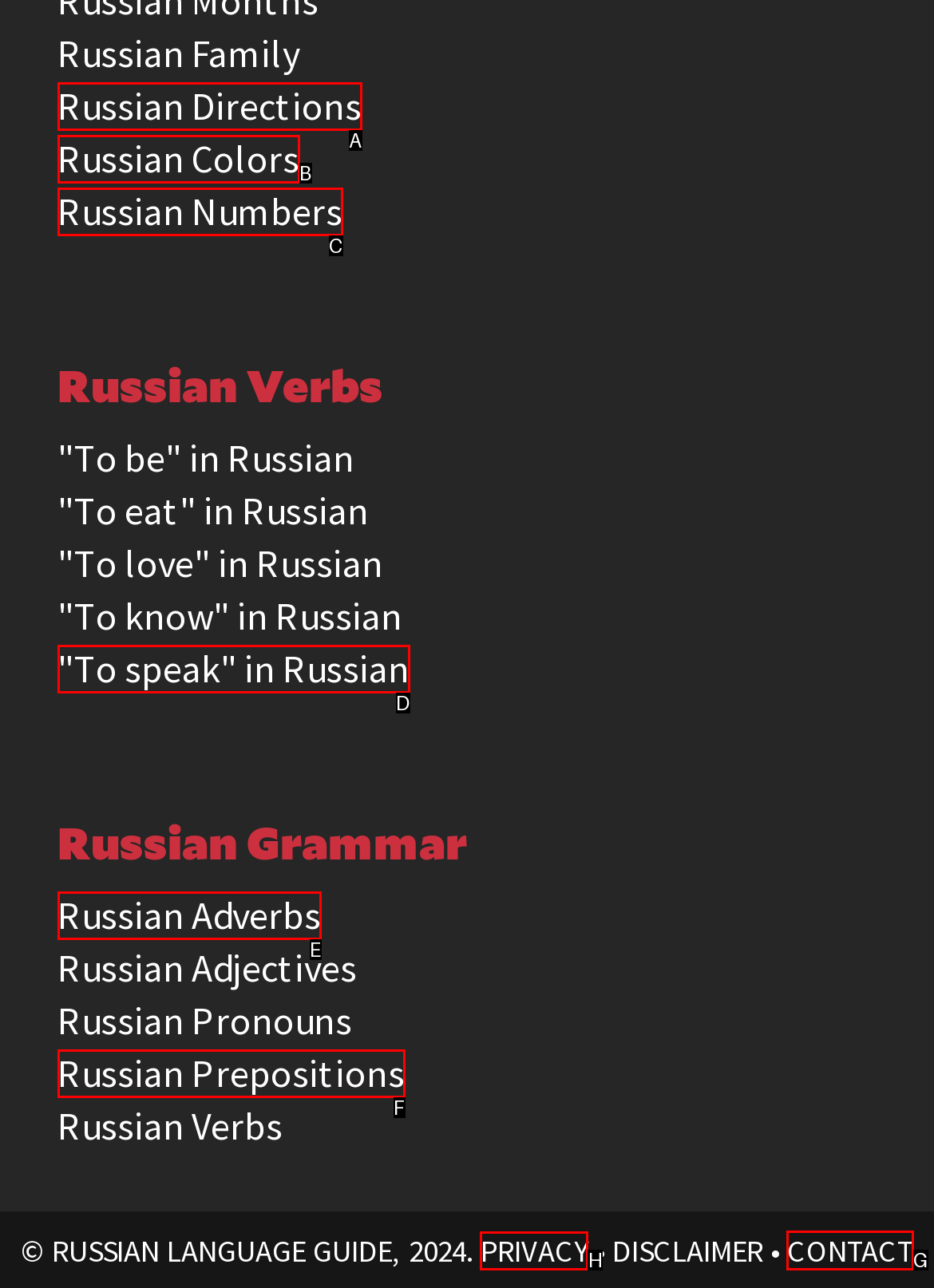For the task: Go to the homepage, specify the letter of the option that should be clicked. Answer with the letter only.

None